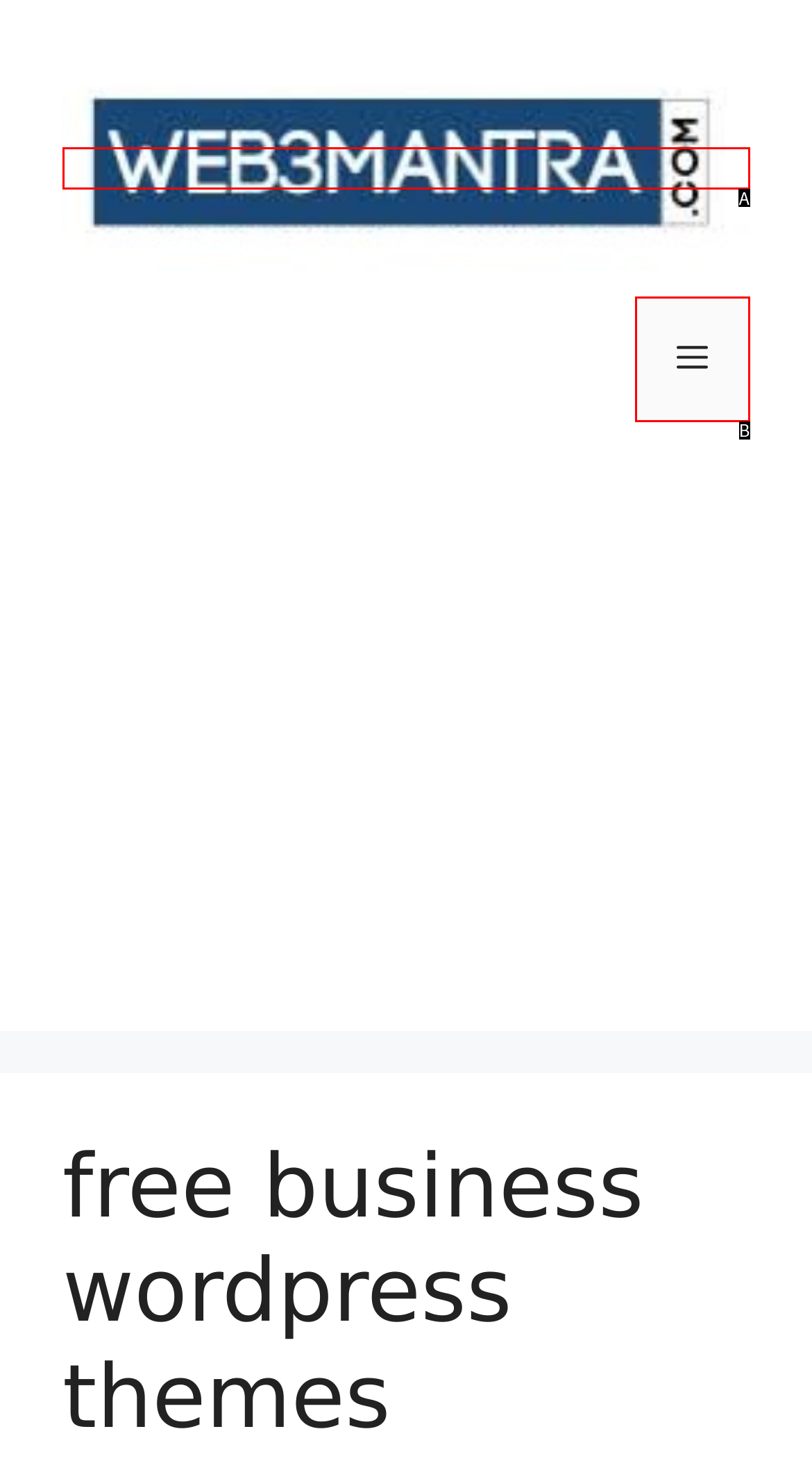Given the description: Menu, determine the corresponding lettered UI element.
Answer with the letter of the selected option.

B